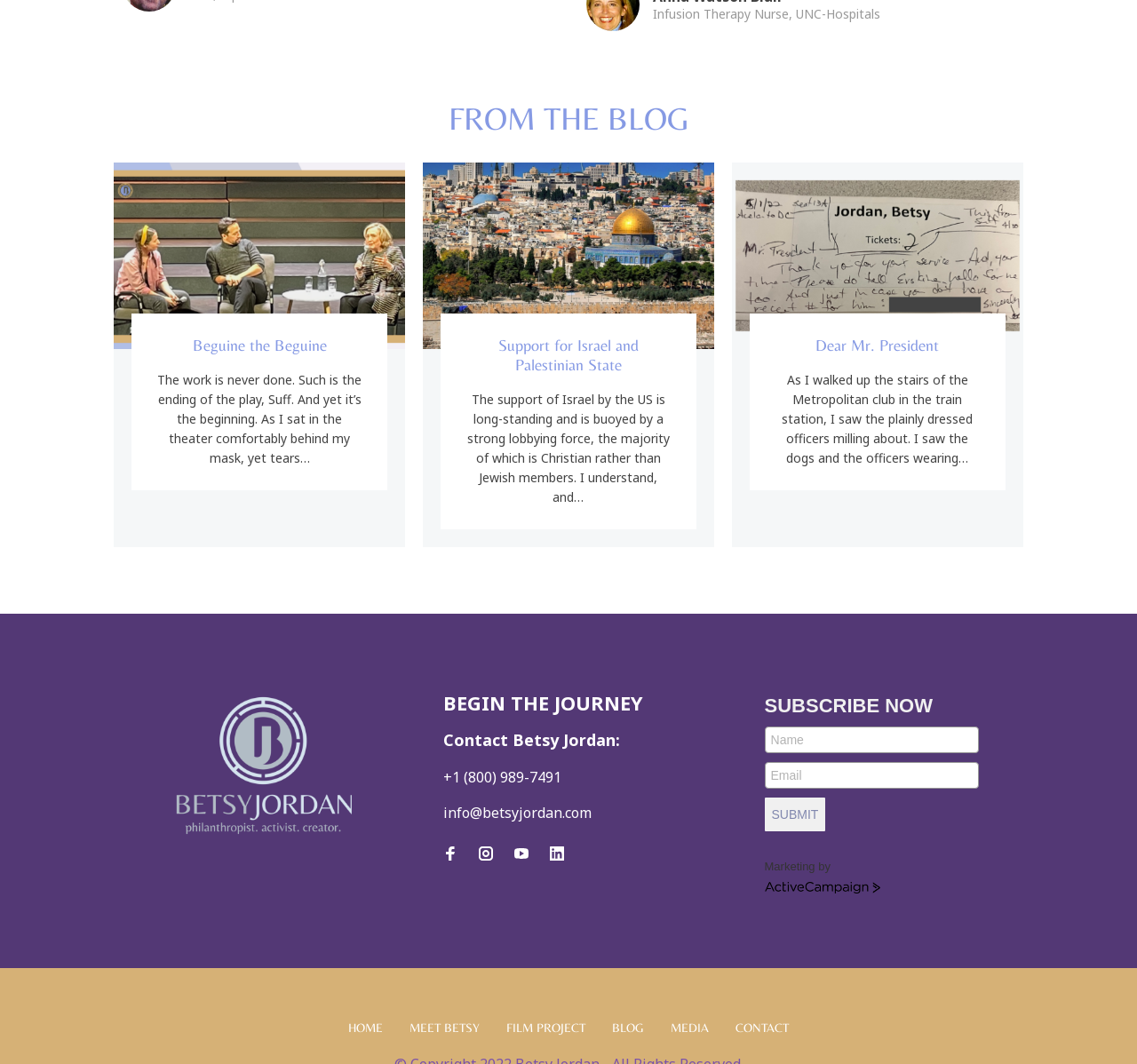What is the purpose of the 'SUBSCRIBE NOW' button?
Answer with a single word or phrase by referring to the visual content.

To subscribe to a newsletter or updates